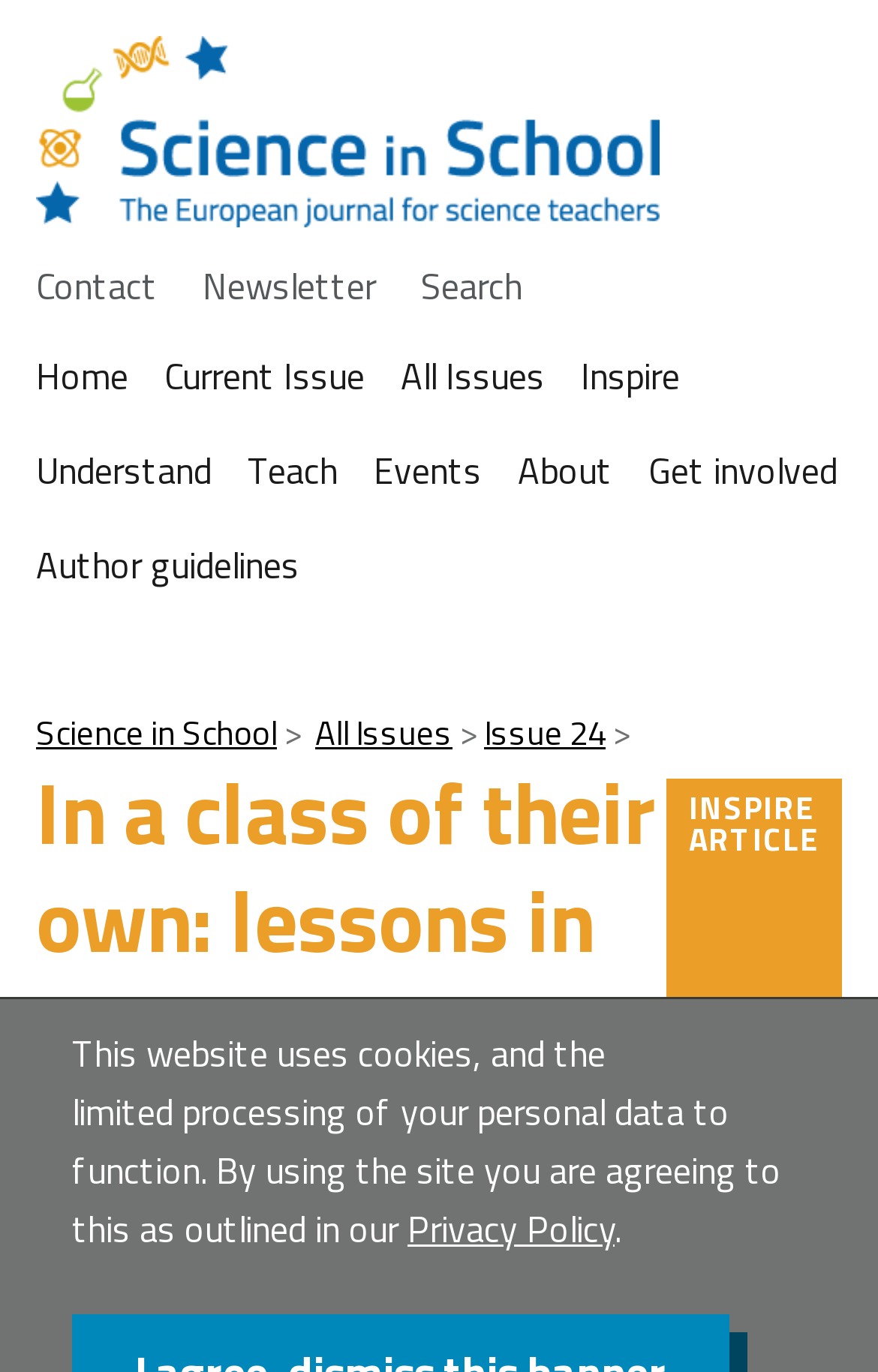Locate the UI element described as follows: "parent_node: Contact Newsletter Search". Return the bounding box coordinates as four float numbers between 0 and 1 in the order [left, top, right, bottom].

[0.041, 0.026, 0.959, 0.176]